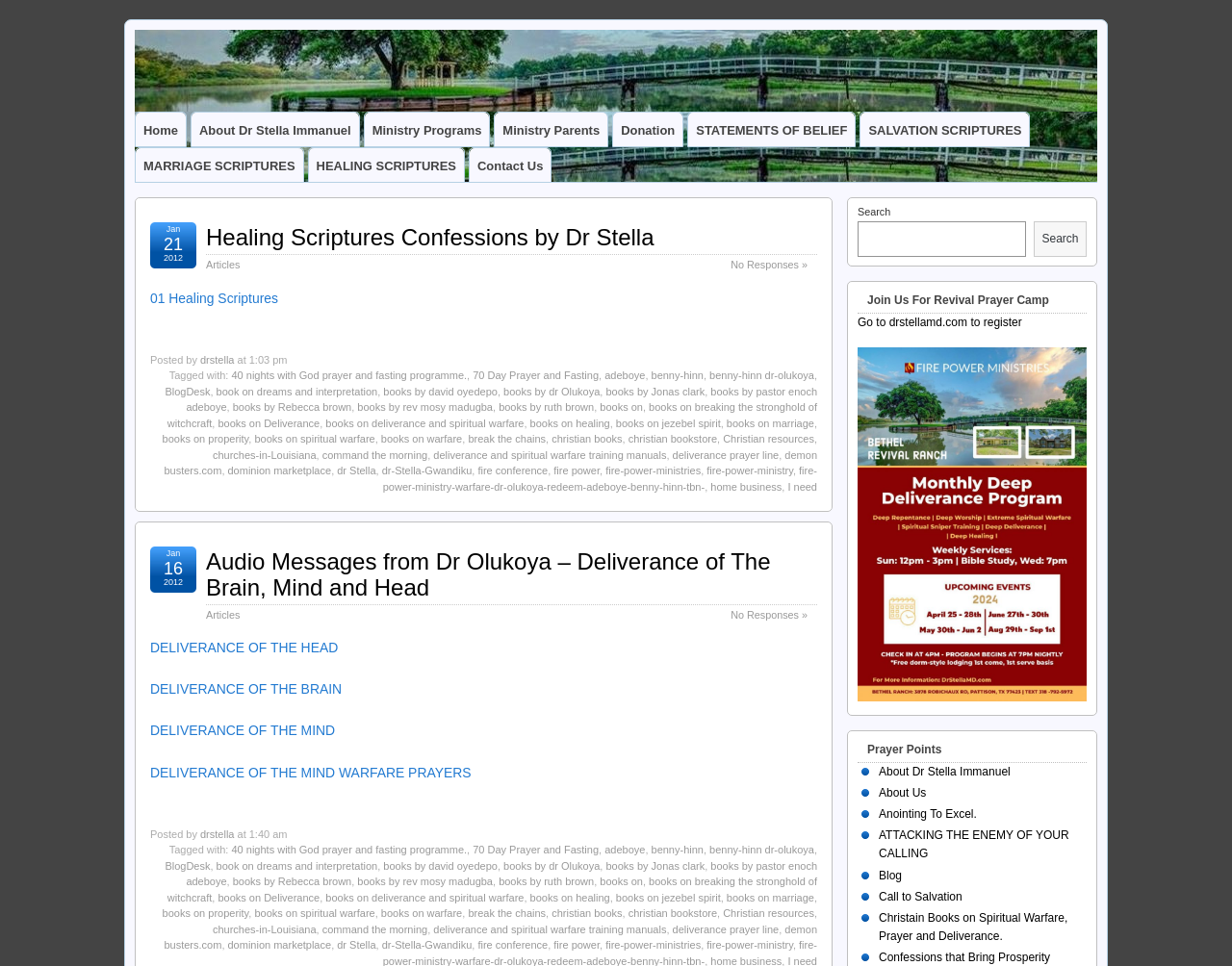Locate the bounding box coordinates of the item that should be clicked to fulfill the instruction: "Contact 'drstella'".

[0.162, 0.366, 0.19, 0.378]